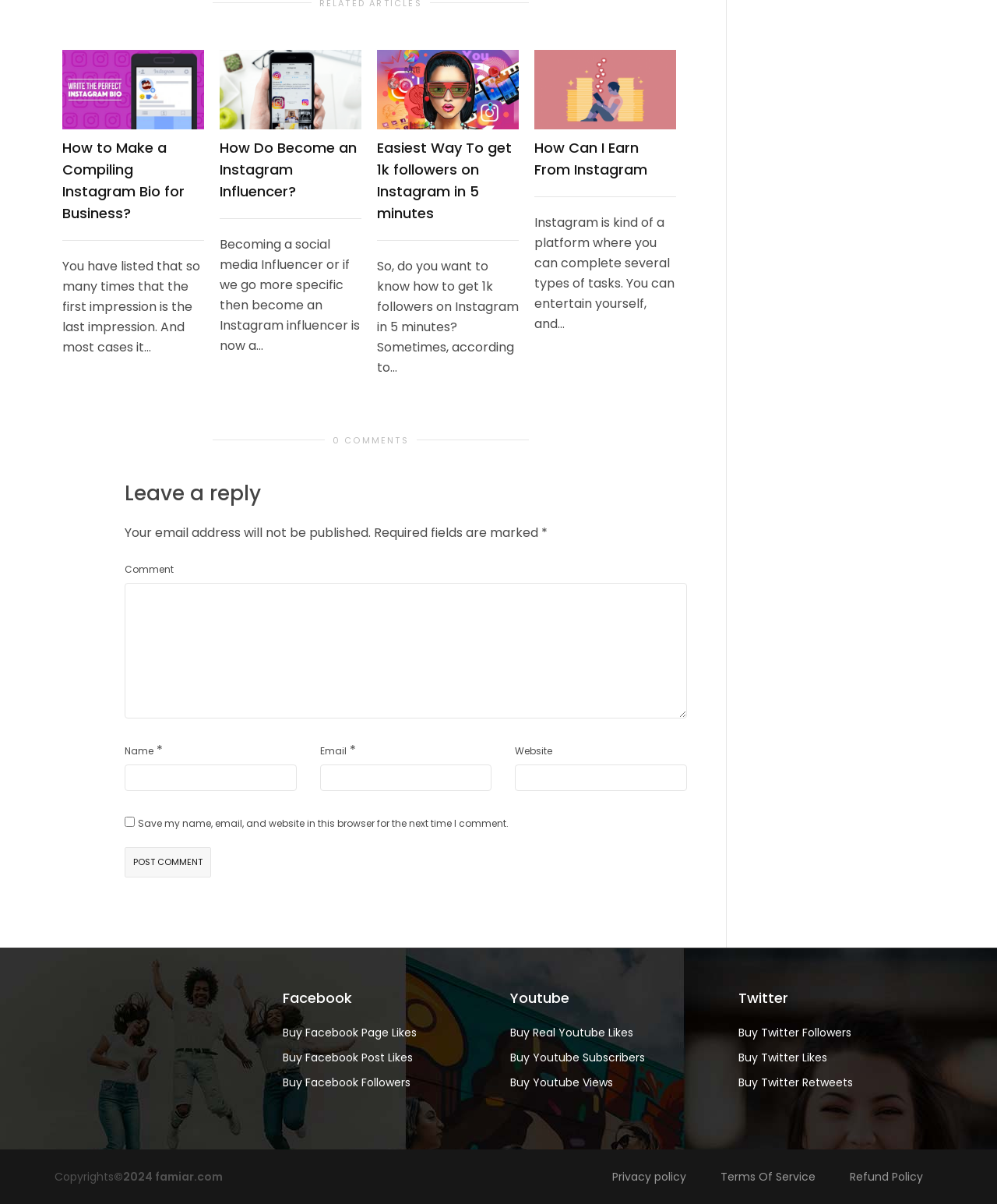Determine the bounding box coordinates of the clickable element to achieve the following action: 'Click on the button to post a comment'. Provide the coordinates as four float values between 0 and 1, formatted as [left, top, right, bottom].

[0.125, 0.704, 0.212, 0.729]